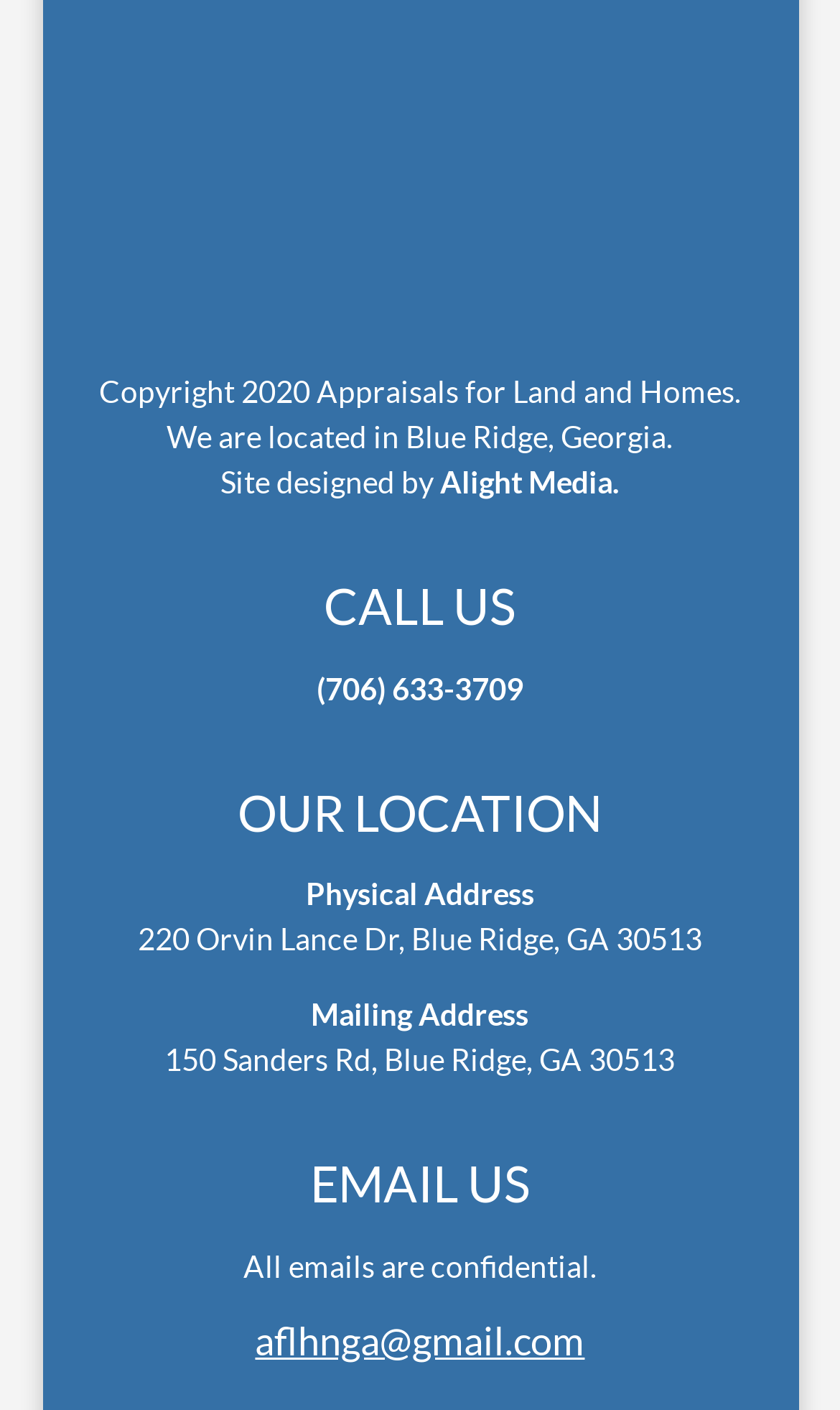Answer the question with a brief word or phrase:
In what city is the company located?

Blue Ridge